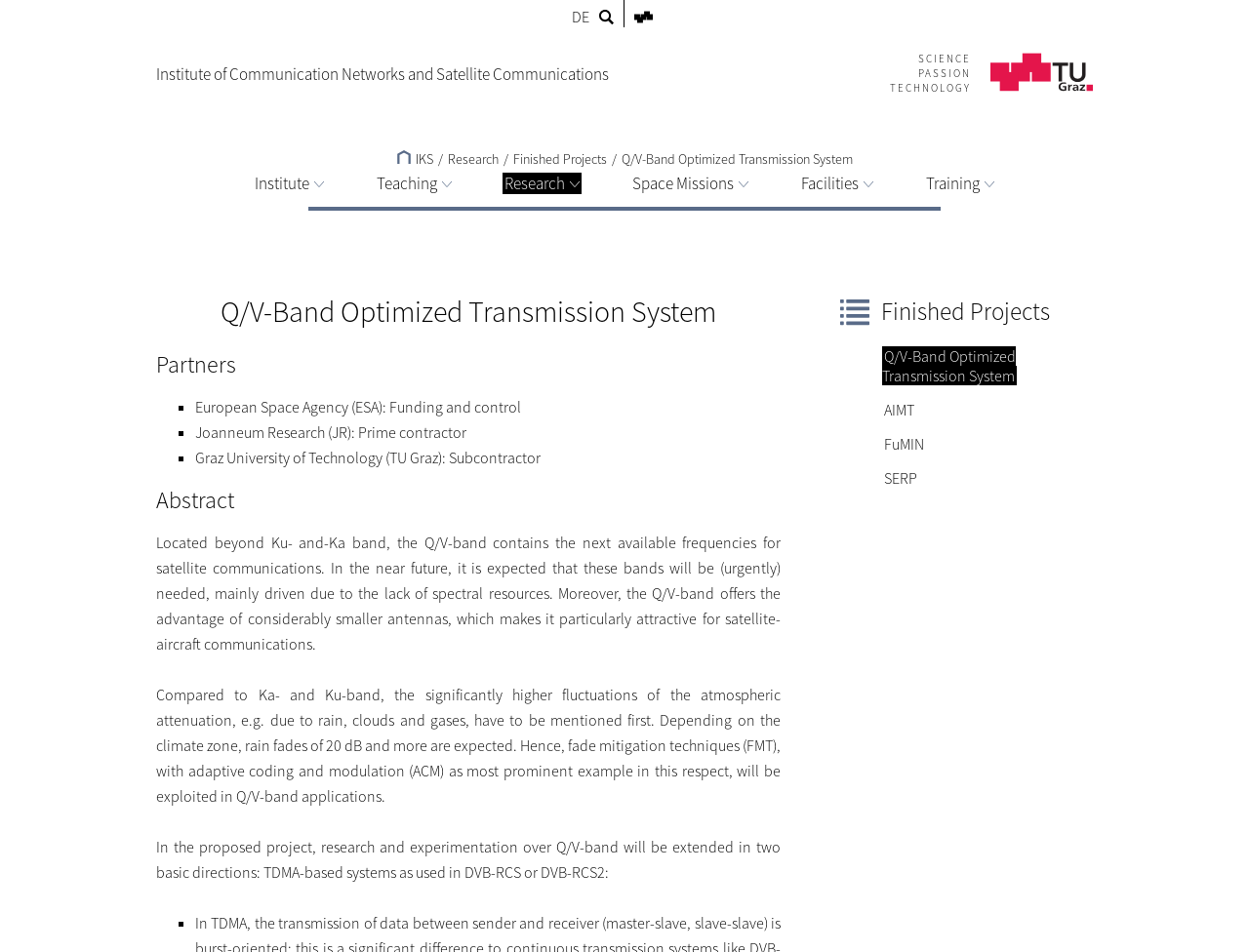What is the purpose of fade mitigation techniques?
Provide a short answer using one word or a brief phrase based on the image.

To mitigate atmospheric attenuation